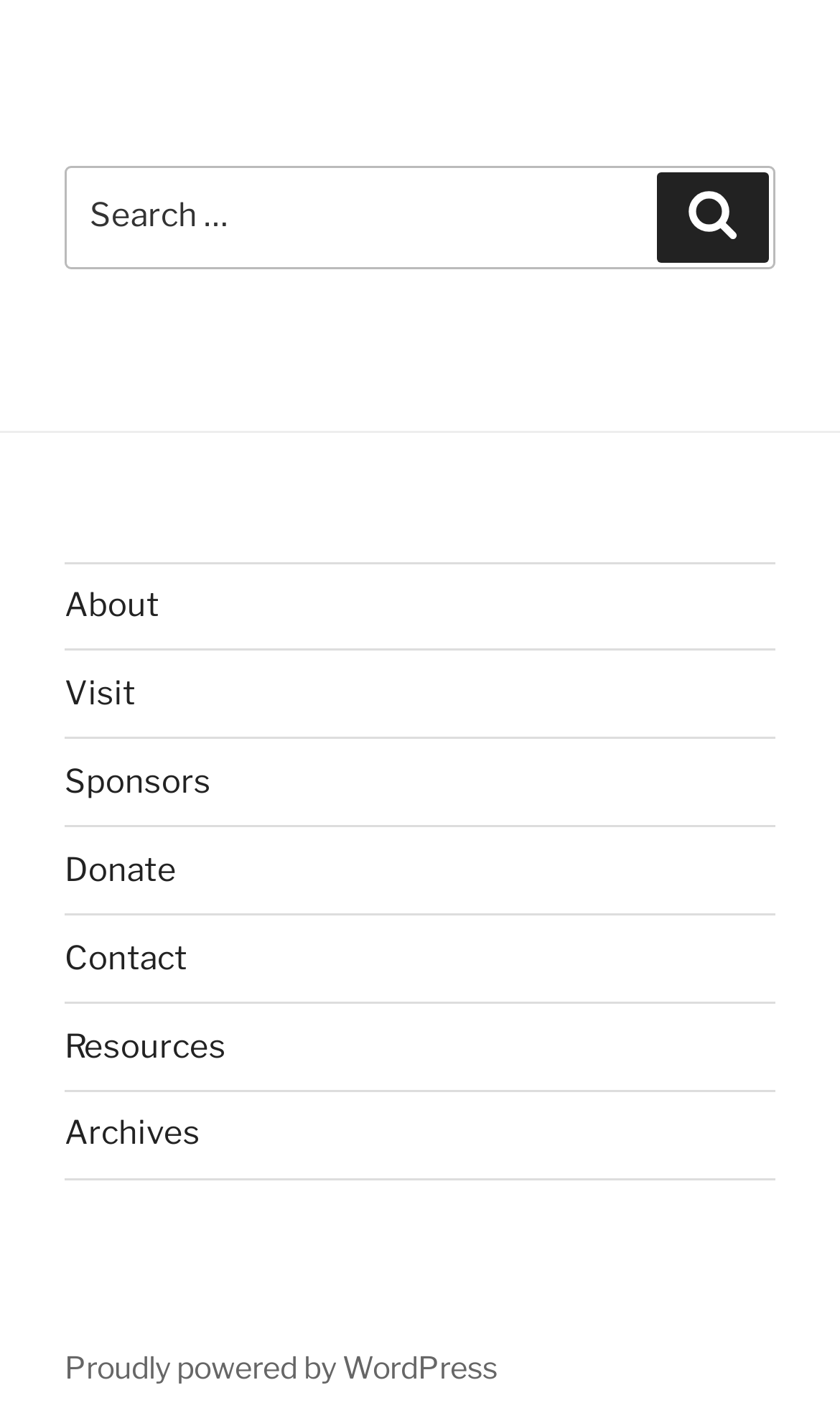Identify the coordinates of the bounding box for the element that must be clicked to accomplish the instruction: "Click the Search button".

[0.782, 0.122, 0.915, 0.187]